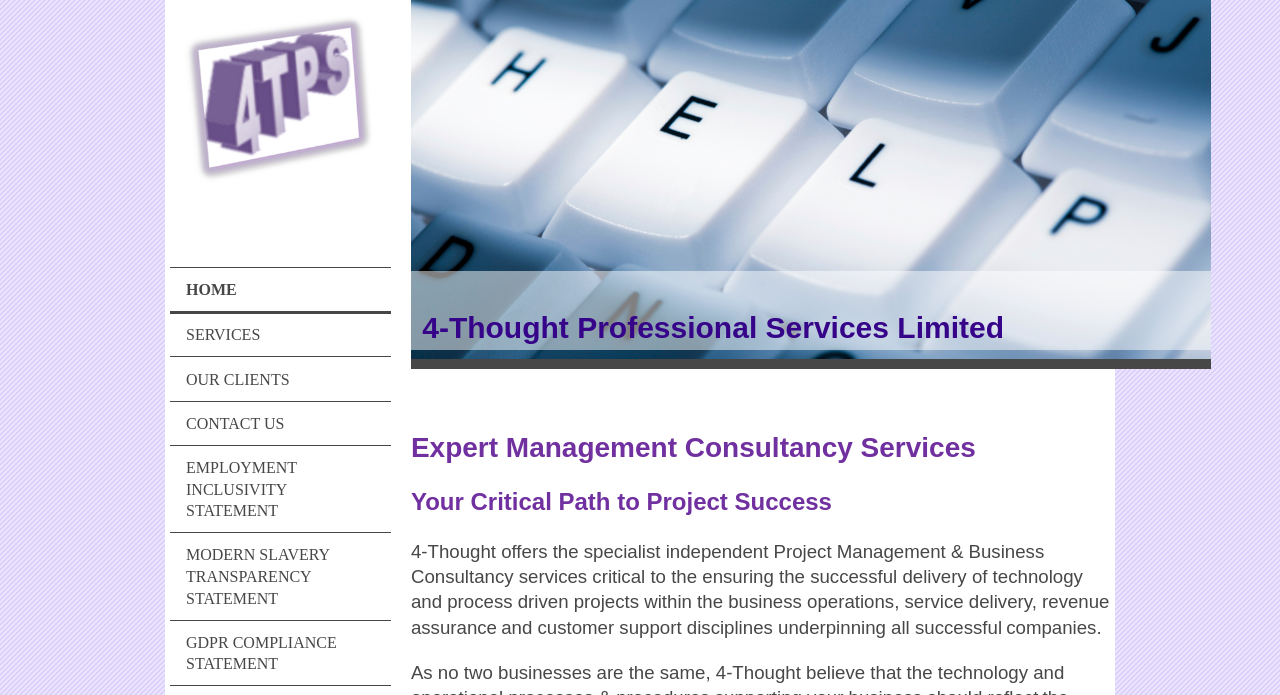Please provide a one-word or phrase answer to the question: 
Where is the company based?

Lytham, St.Annes, LAN